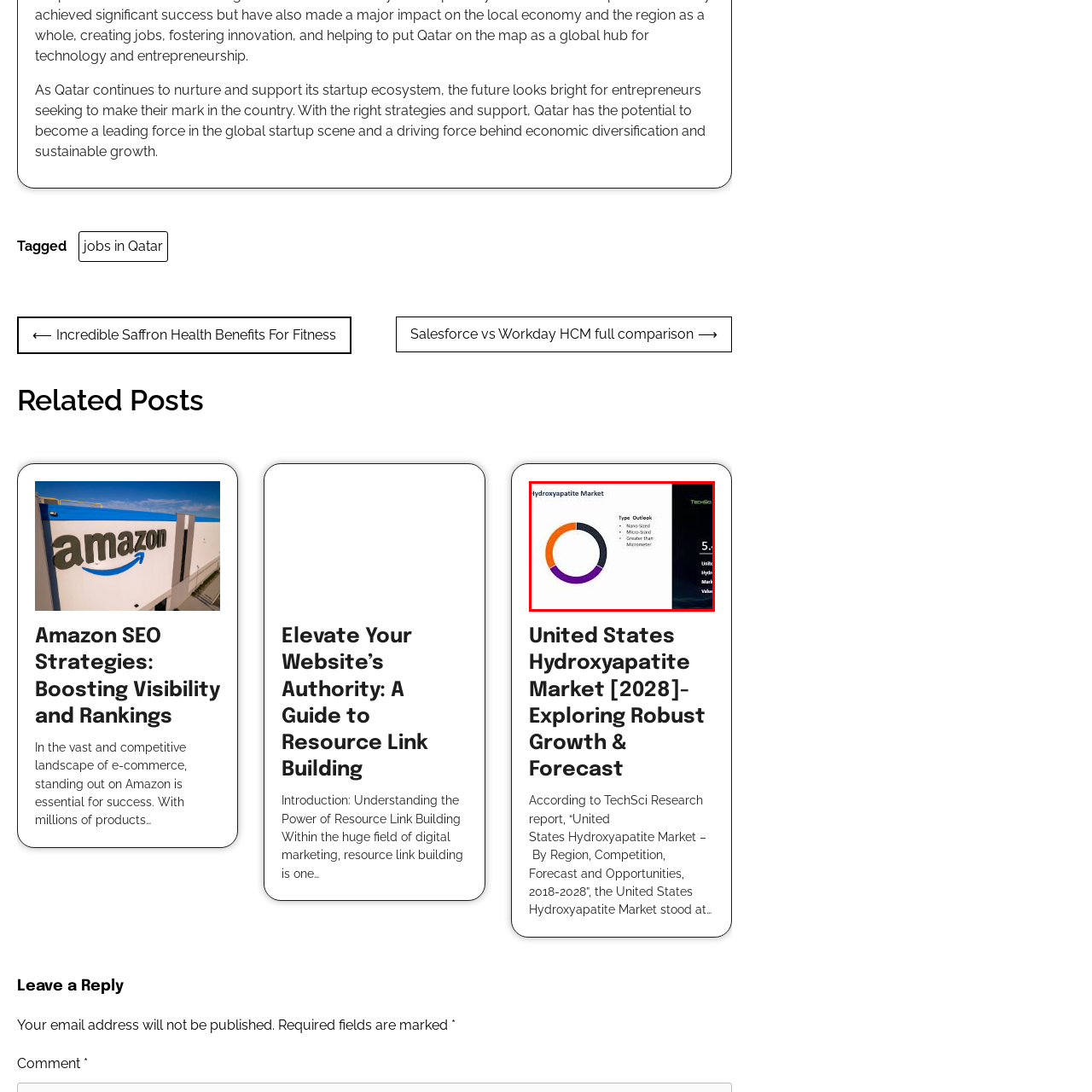Detail the features and components of the image inside the red outline.

The image presents a graphical representation of the United States Hydroxyapatite Market, showcasing a pie chart that categorizes the market based on particle size. The segments are labeled as "Nano-Sized," "Micro-Sized," and "Greater than Micrometer," indicating the distribution of these different types in the market. To the right, key statistics are displayed, highlighting the market's estimated value at 5.64 billion USD. This visual aids in conveying the growth potential and segmentation within the hydroxyapatite industry, which is further detailed in the accompanying article titled "United States Hydroxyapatite Market [2028] - Exploring Robust Growth & Forecast."